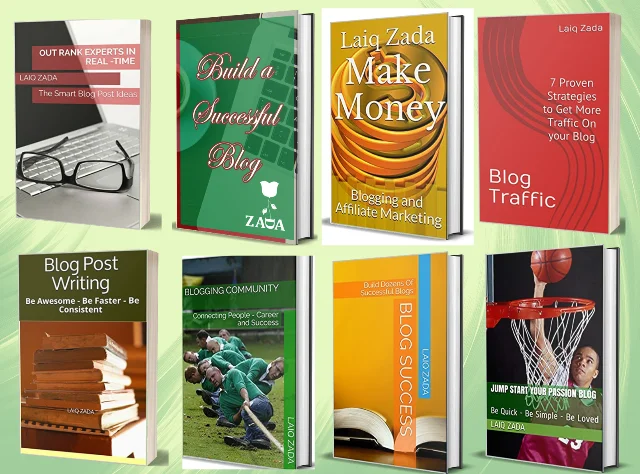How many book titles are mentioned in the caption?
Refer to the image and respond with a one-word or short-phrase answer.

5